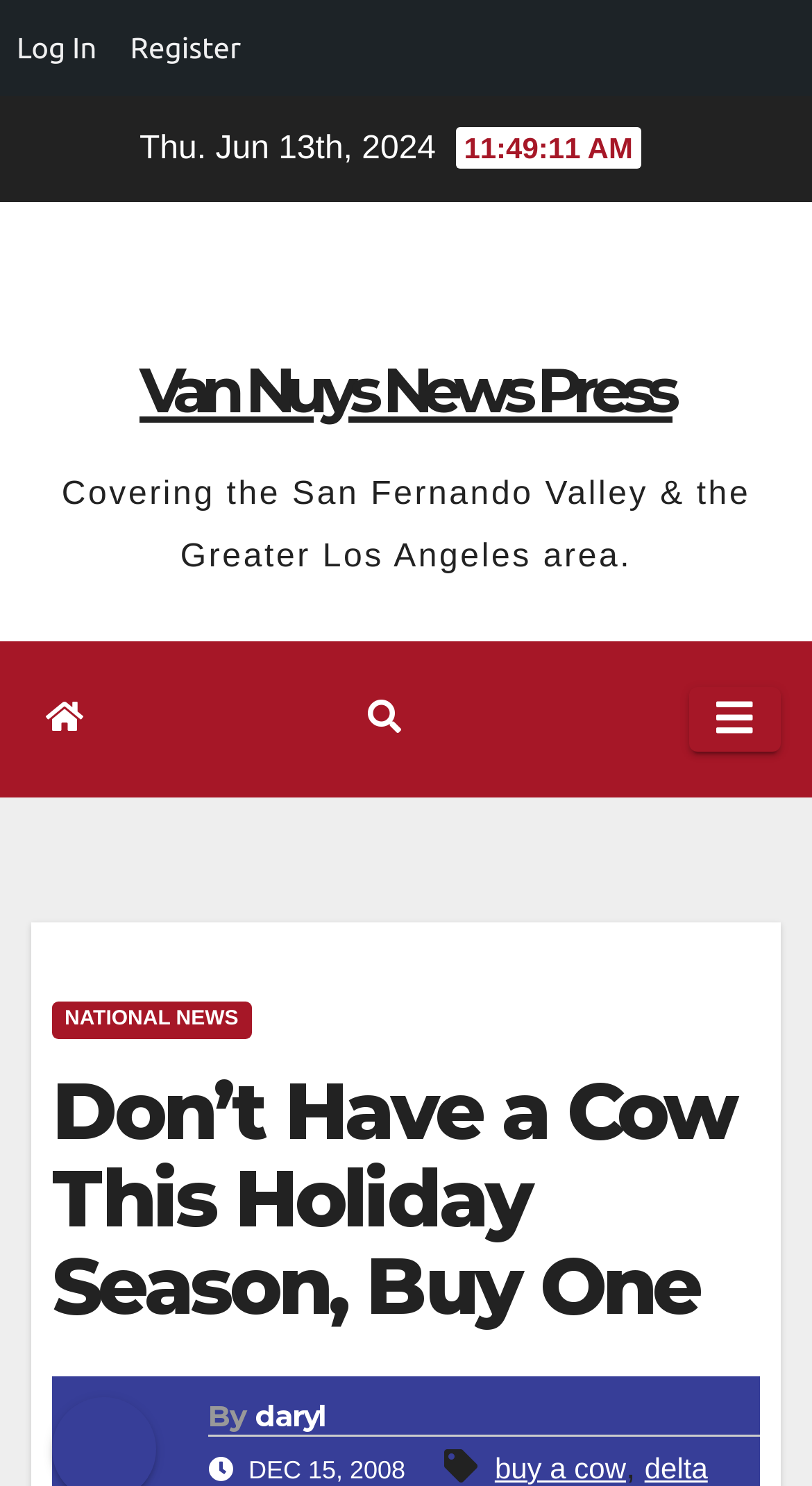Can you find the bounding box coordinates of the area I should click to execute the following instruction: "Toggle navigation menu"?

[0.849, 0.462, 0.962, 0.506]